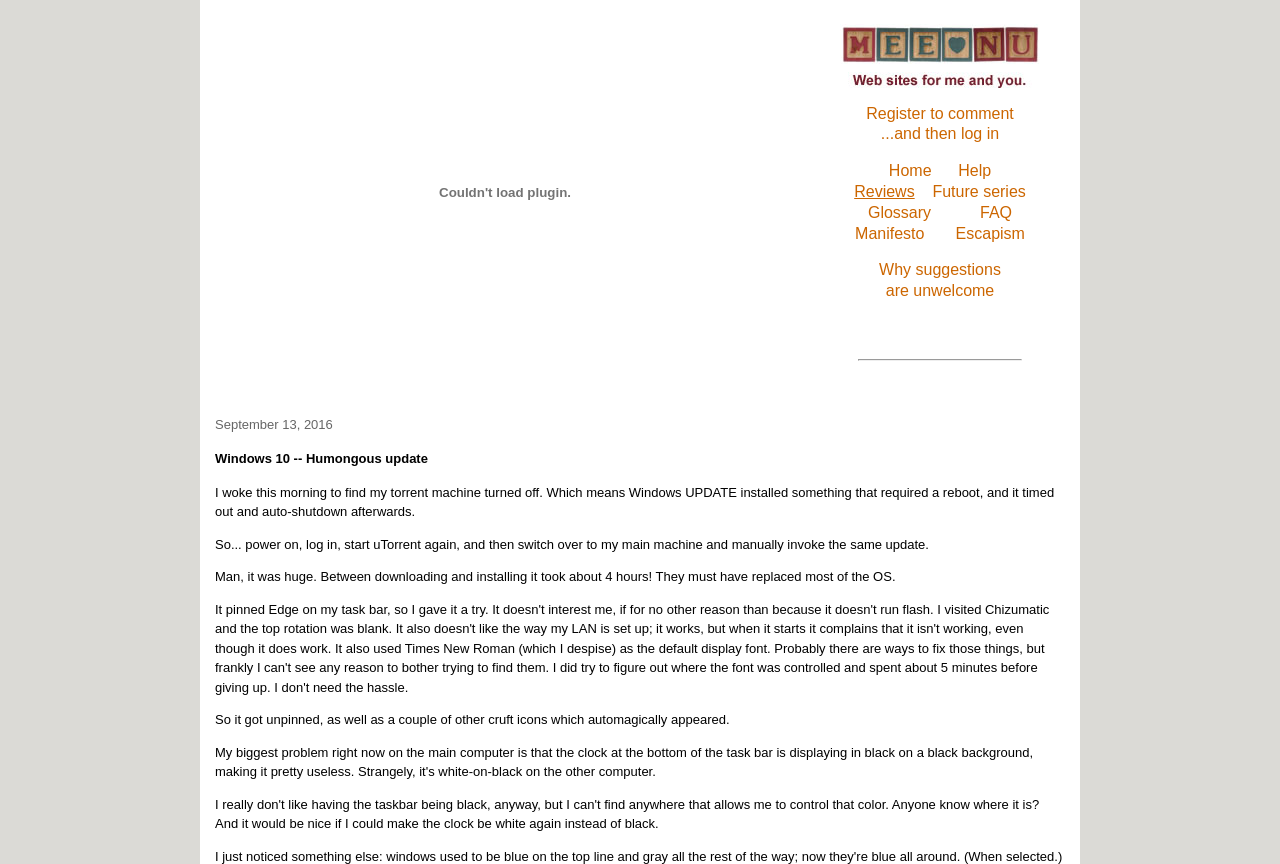Describe the webpage in detail, including text, images, and layout.

The webpage appears to be a personal blog or website with a simple layout. At the top, there is a table with two cells. The left cell contains an embedded object, which is disabled. The right cell has a block of text that describes the website's purpose and provides links to various sections, including "Home", "Help", "Reviews", "Future series", "Glossary", "FAQ", "Manifesto", "Escapism", and "Why suggestions are unwelcome". There is also an image associated with the "Web sites for me and you" link.

Below the table, there is a horizontal separator line. Following the separator, there is a heading that displays the date "September 13, 2016". Underneath the heading, there are four paragraphs of text that discuss the author's experience with a Windows 10 update, including the update's size, installation time, and the removal of unwanted icons.

The layout of the webpage is relatively simple, with a focus on text-based content. The links and image are positioned to the right of the embedded object, and the paragraphs of text are stacked vertically below the separator line.